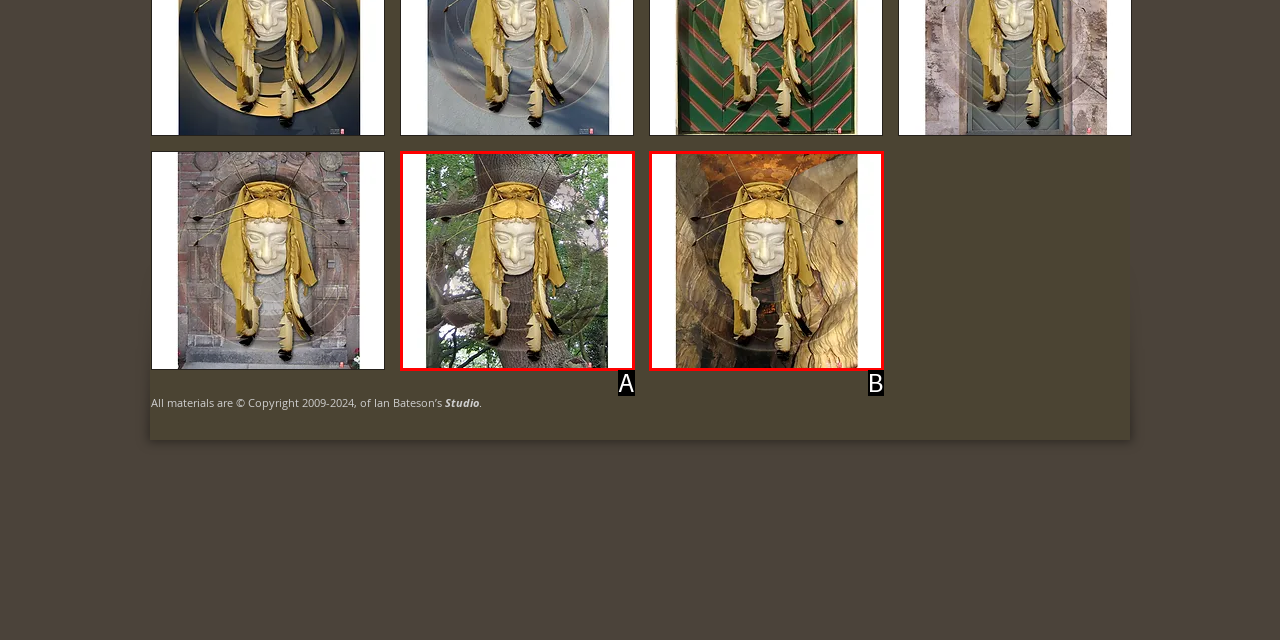Determine the option that aligns with this description: press to zoom
Reply with the option's letter directly.

A